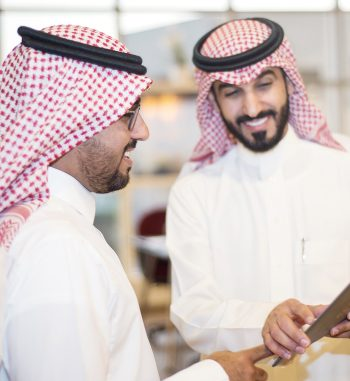What is the man on the right showing? Examine the screenshot and reply using just one word or a brief phrase.

Something on a tablet or document